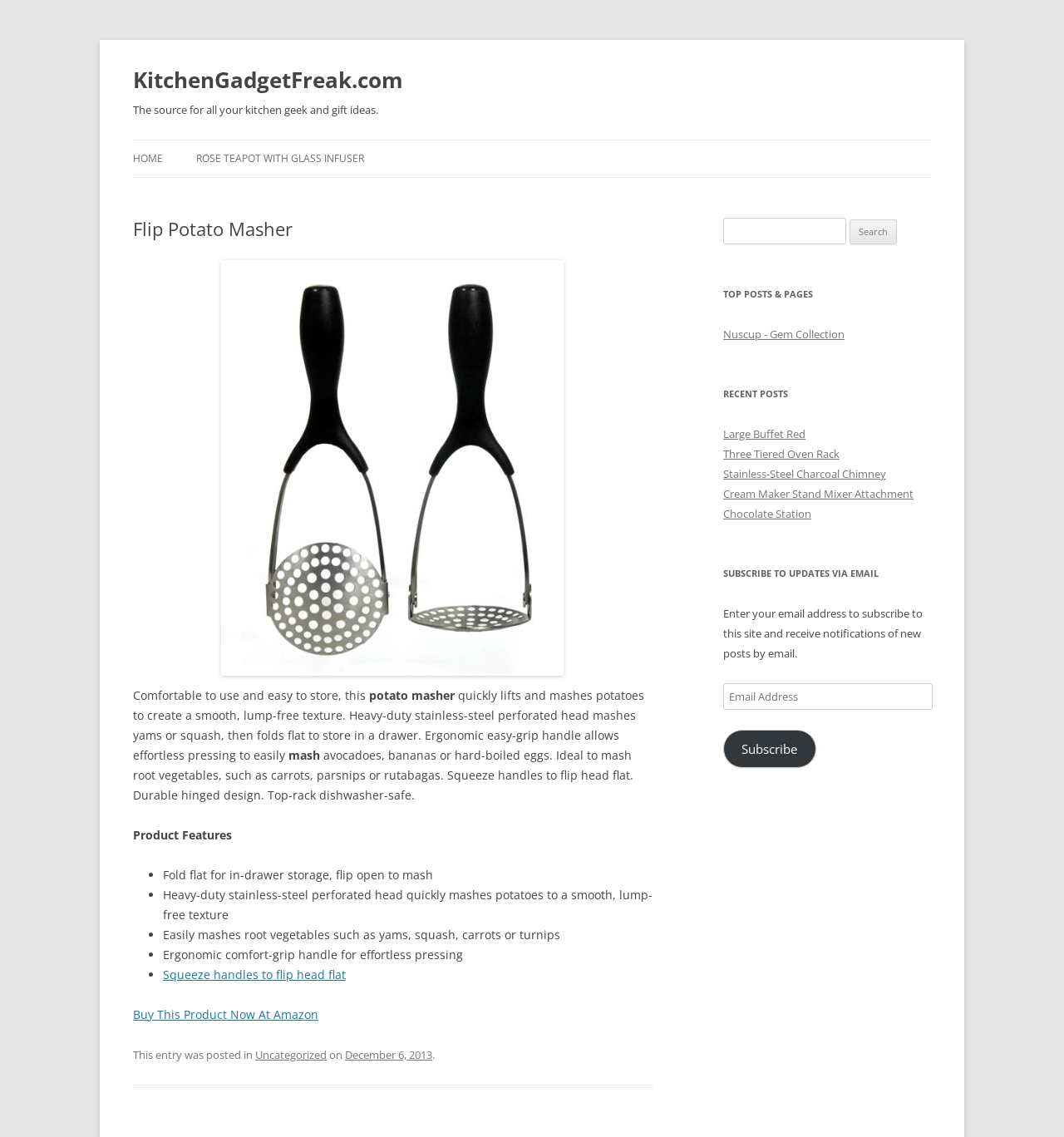Respond with a single word or short phrase to the following question: 
What is the purpose of the ergonomic handle?

Effortless pressing